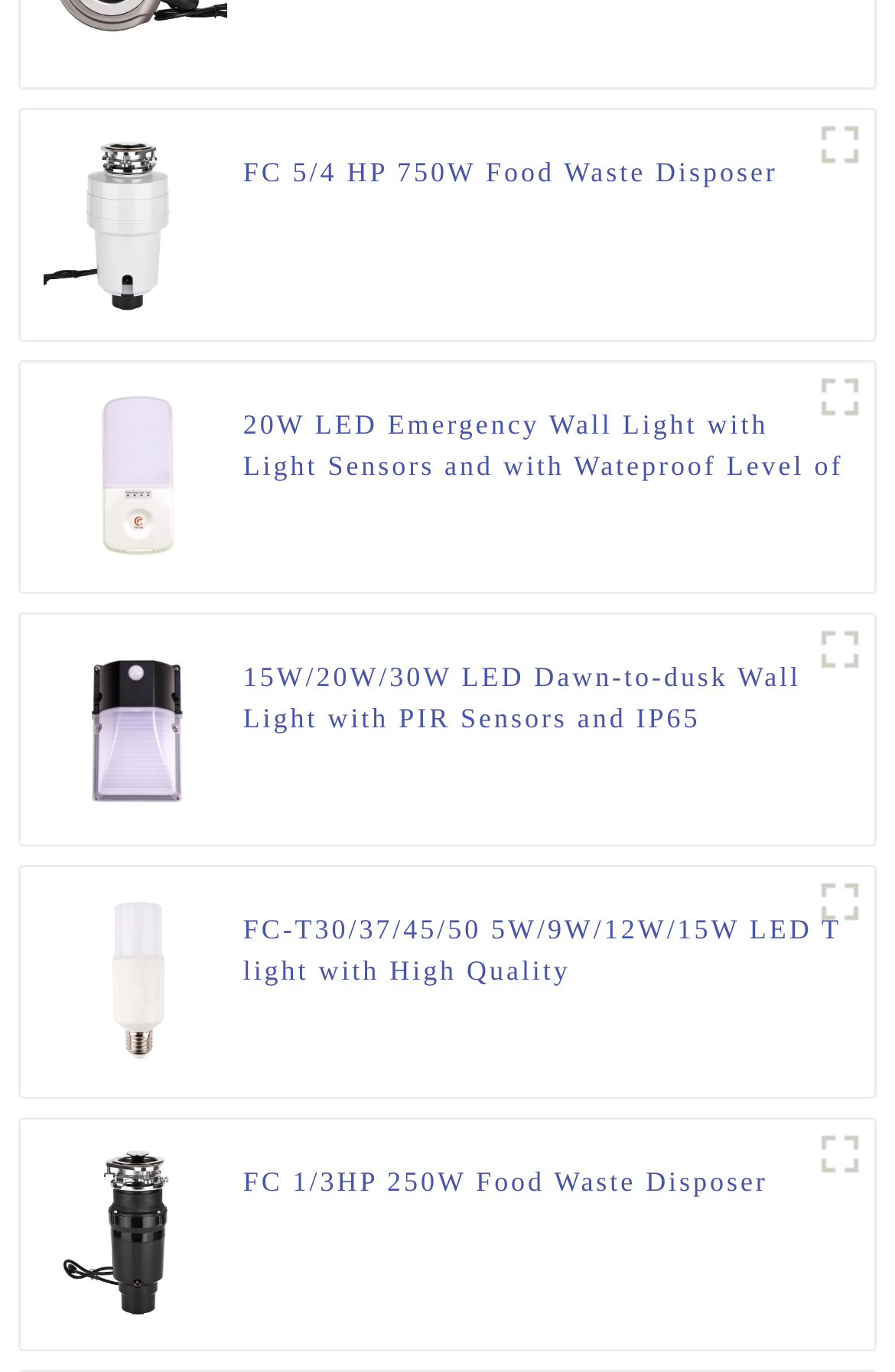What is the wattage of the LED emergency wall light?
Using the image as a reference, answer the question in detail.

I can see the caption '20W LED Emergency Wall Light with Light Sensors and with Wateproof Level of IP65' associated with one of the images, which specifies the wattage of the LED emergency wall light as 20W.